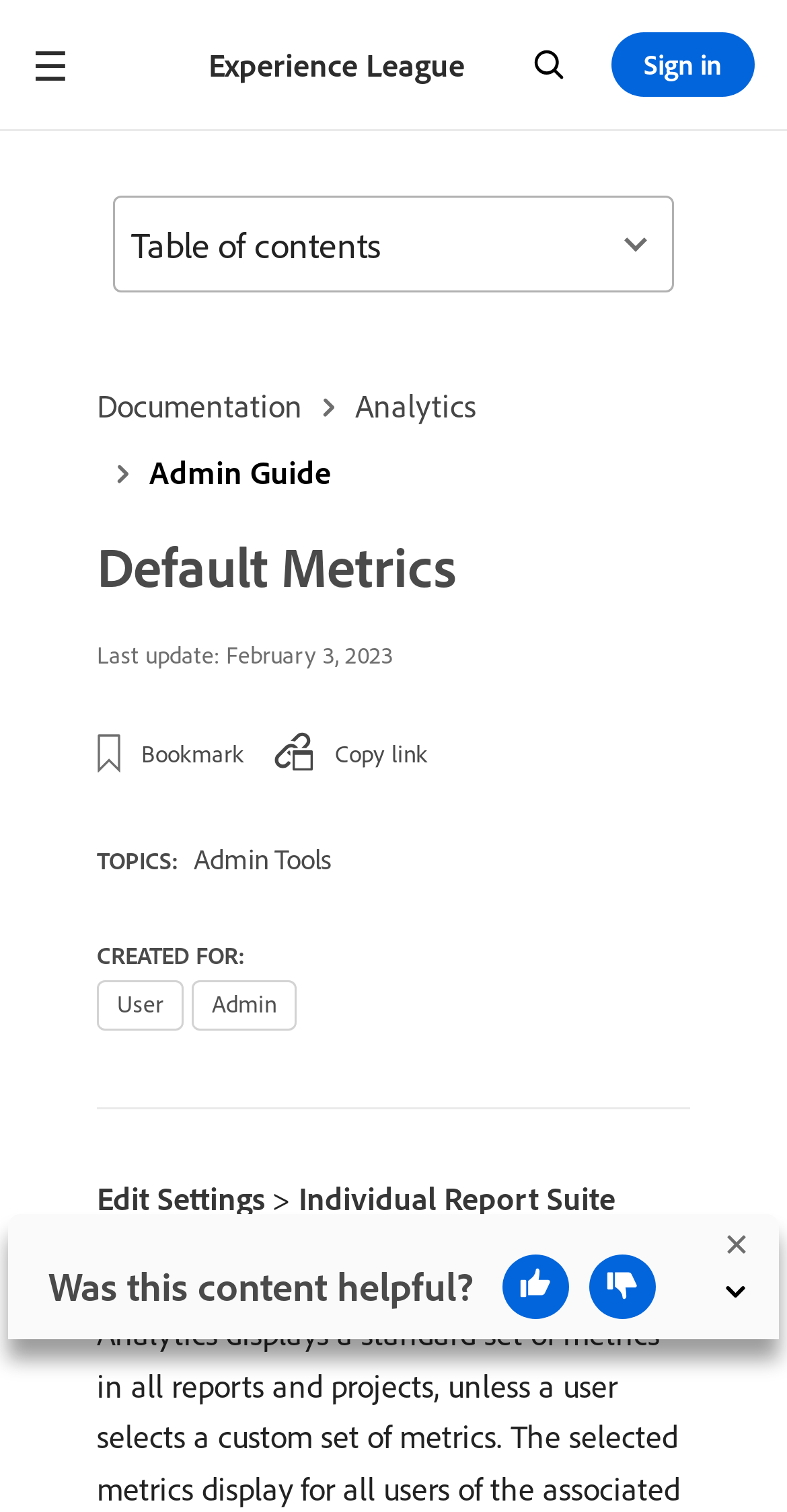Where is the 'Search' link located?
Based on the visual, give a brief answer using one word or a short phrase.

Top right corner